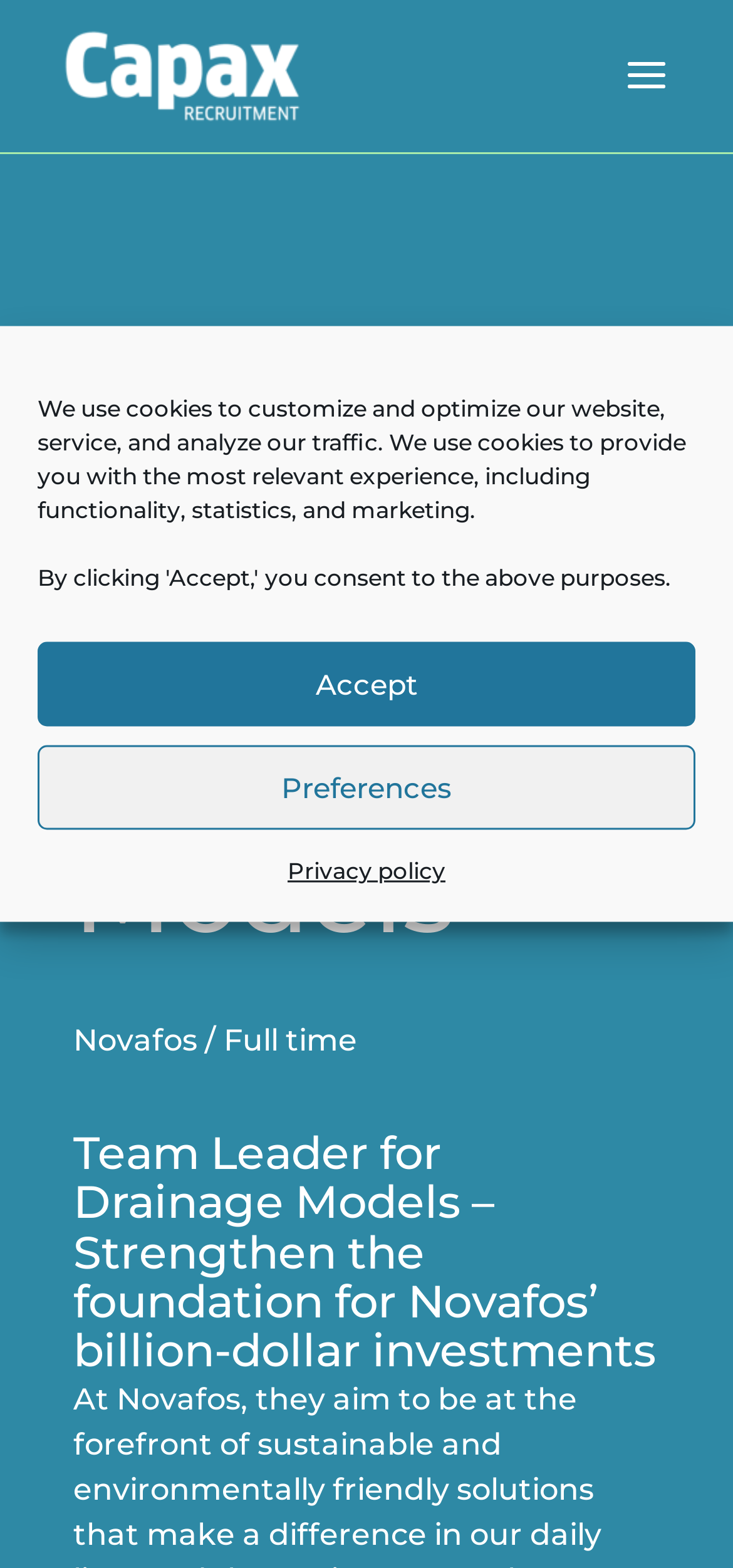Answer the following inquiry with a single word or phrase:
What is the company hiring for?

Team leader